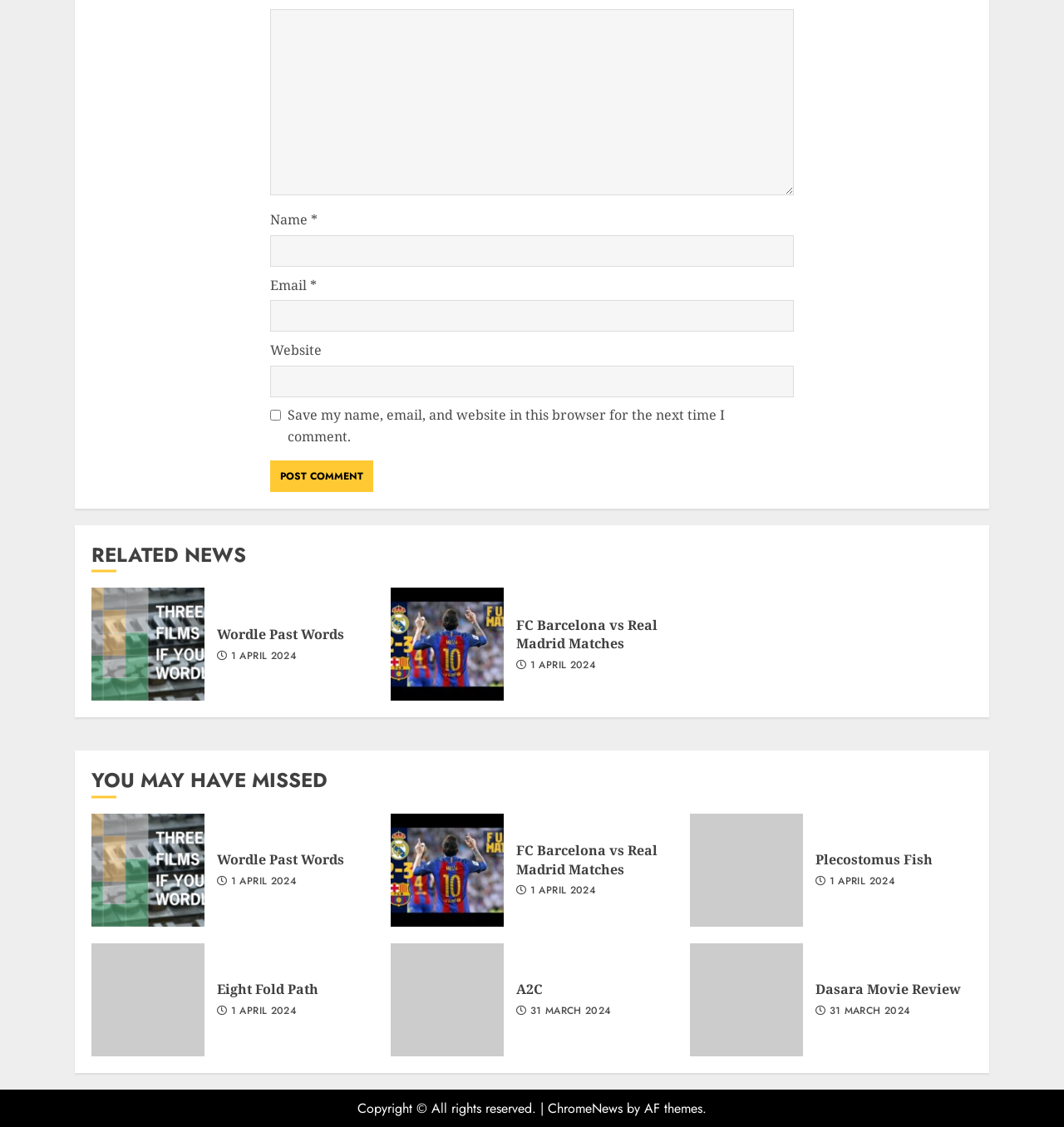Determine the bounding box coordinates of the element's region needed to click to follow the instruction: "Enter a comment". Provide these coordinates as four float numbers between 0 and 1, formatted as [left, top, right, bottom].

[0.254, 0.008, 0.746, 0.173]